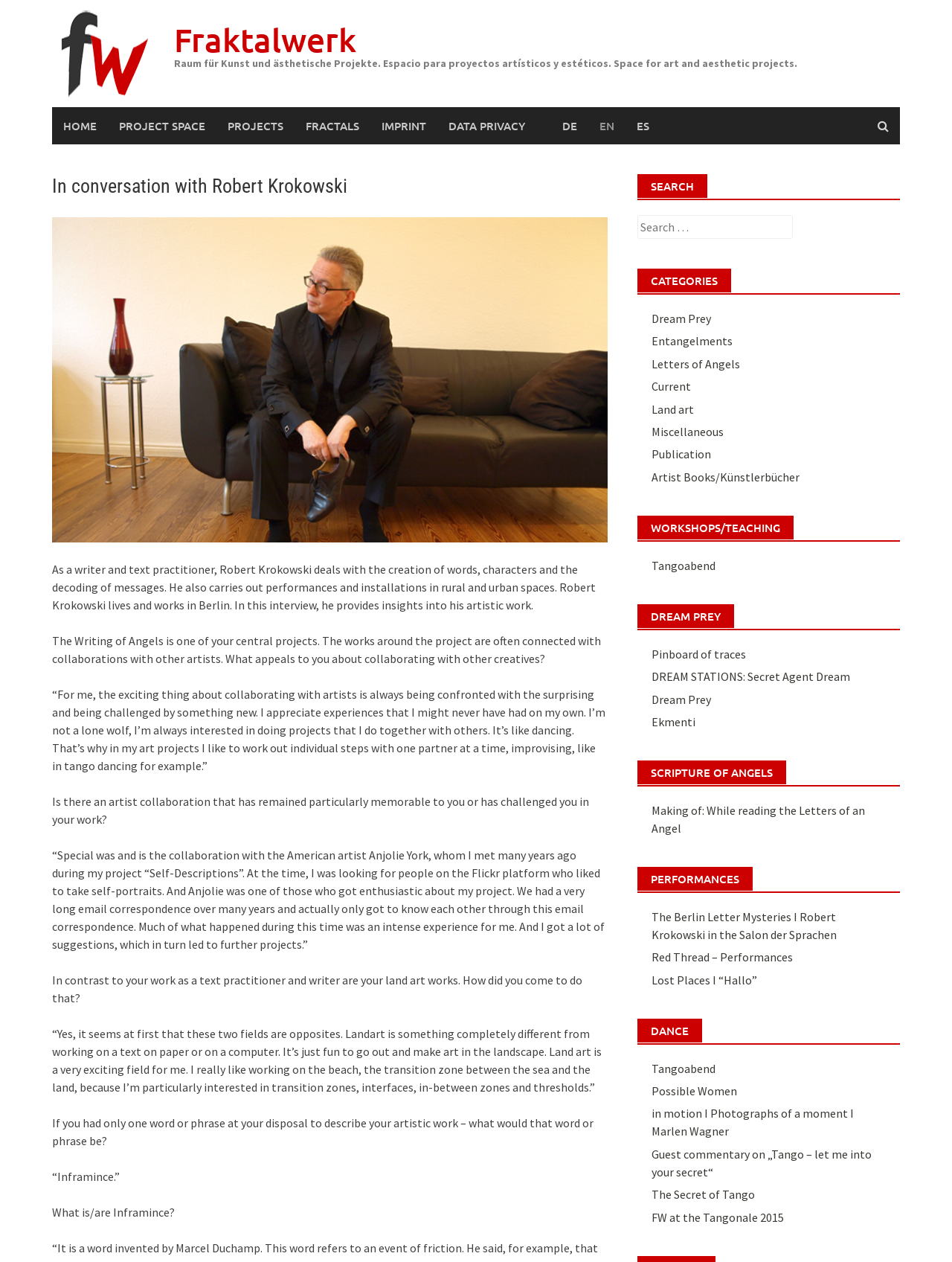What is the name of the American artist Robert Krokowski collaborated with?
Please look at the screenshot and answer in one word or a short phrase.

Anjolie York